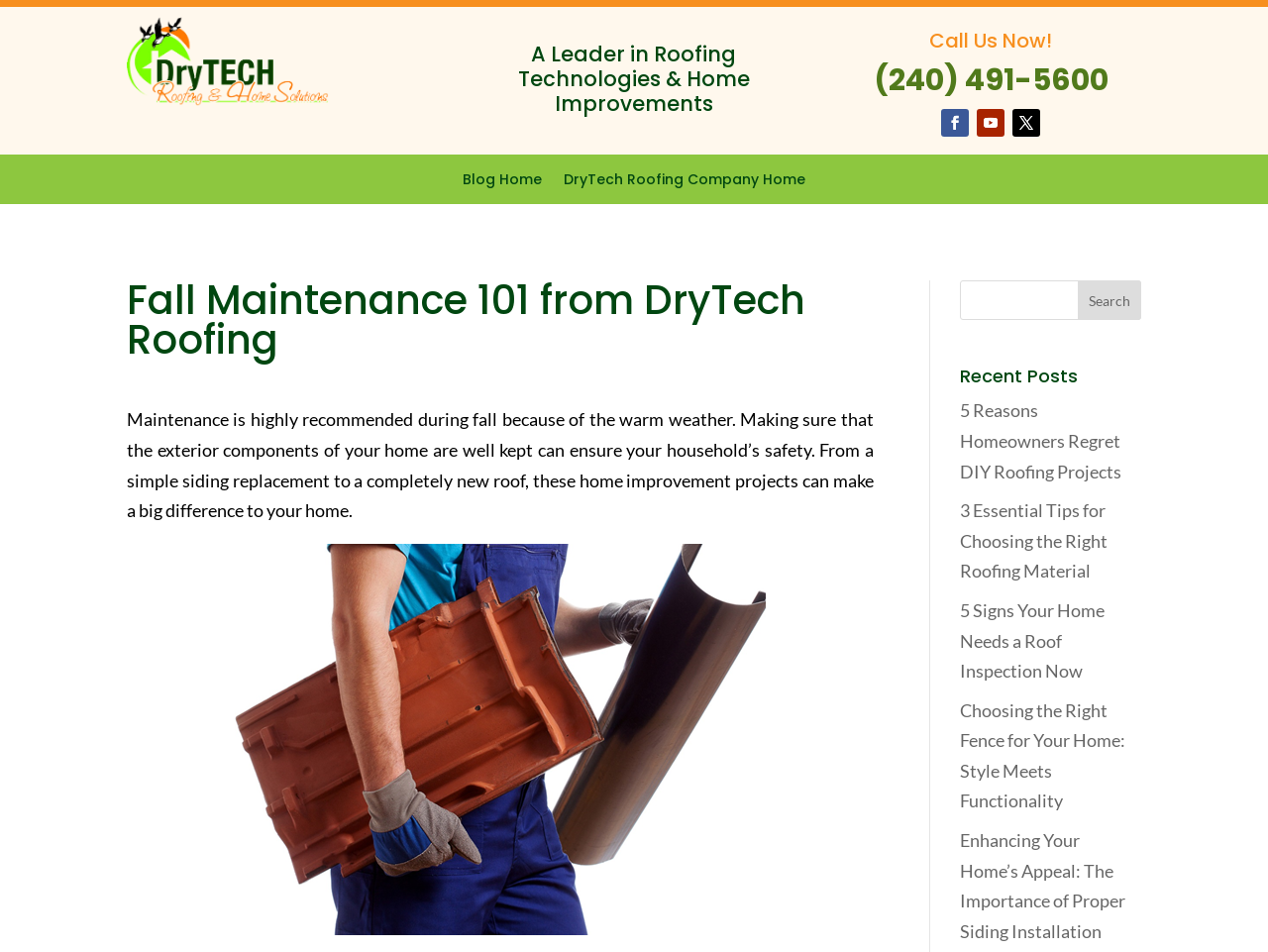What is the topic of the recent post '5 Signs Your Home Needs a Roof Inspection Now'?
Could you answer the question with a detailed and thorough explanation?

The recent post '5 Signs Your Home Needs a Roof Inspection Now' is listed under the 'Recent Posts' heading, and it is likely related to roof inspection based on its title.